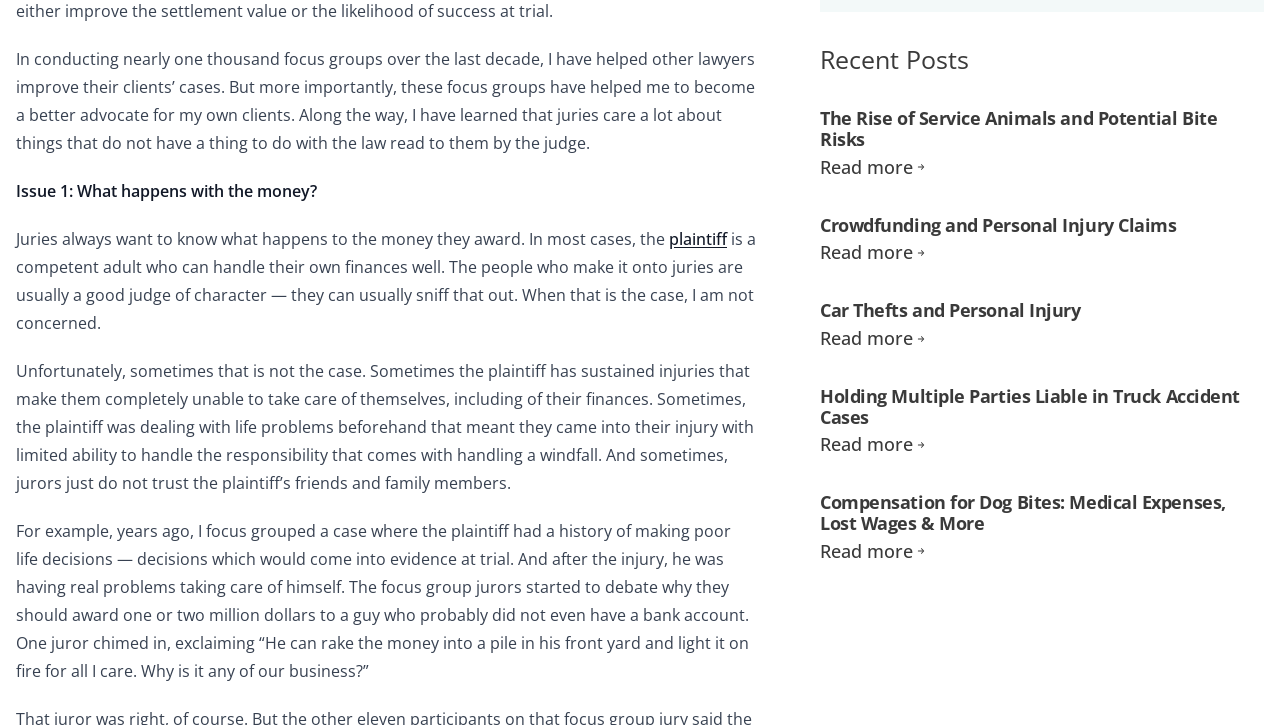How many articles are listed under 'Recent Posts'?
Kindly offer a detailed explanation using the data available in the image.

There are 5 articles listed under 'Recent Posts' because there are 5 separate article sections with headings and links, each with a 'Read more' button, indicating that there are 5 distinct articles listed.